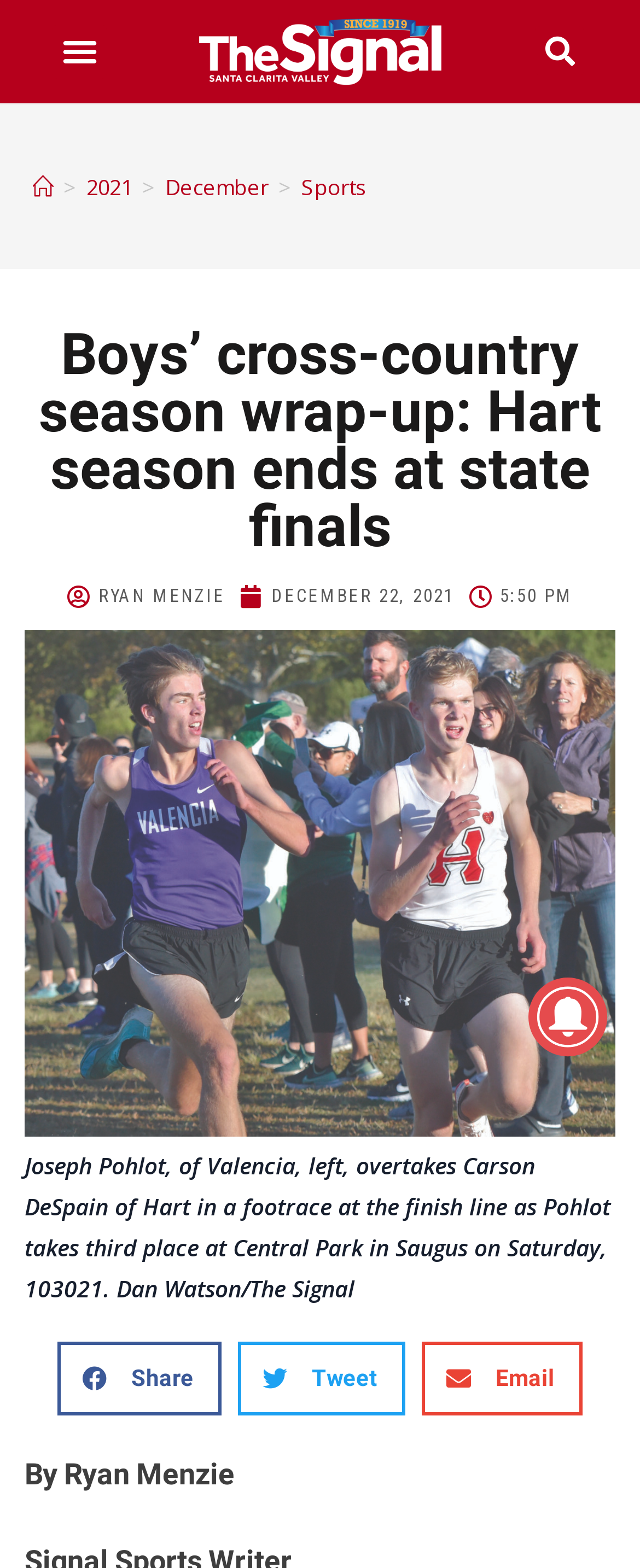Locate the bounding box coordinates of the region to be clicked to comply with the following instruction: "Share on facebook". The coordinates must be four float numbers between 0 and 1, in the form [left, top, right, bottom].

[0.09, 0.856, 0.346, 0.903]